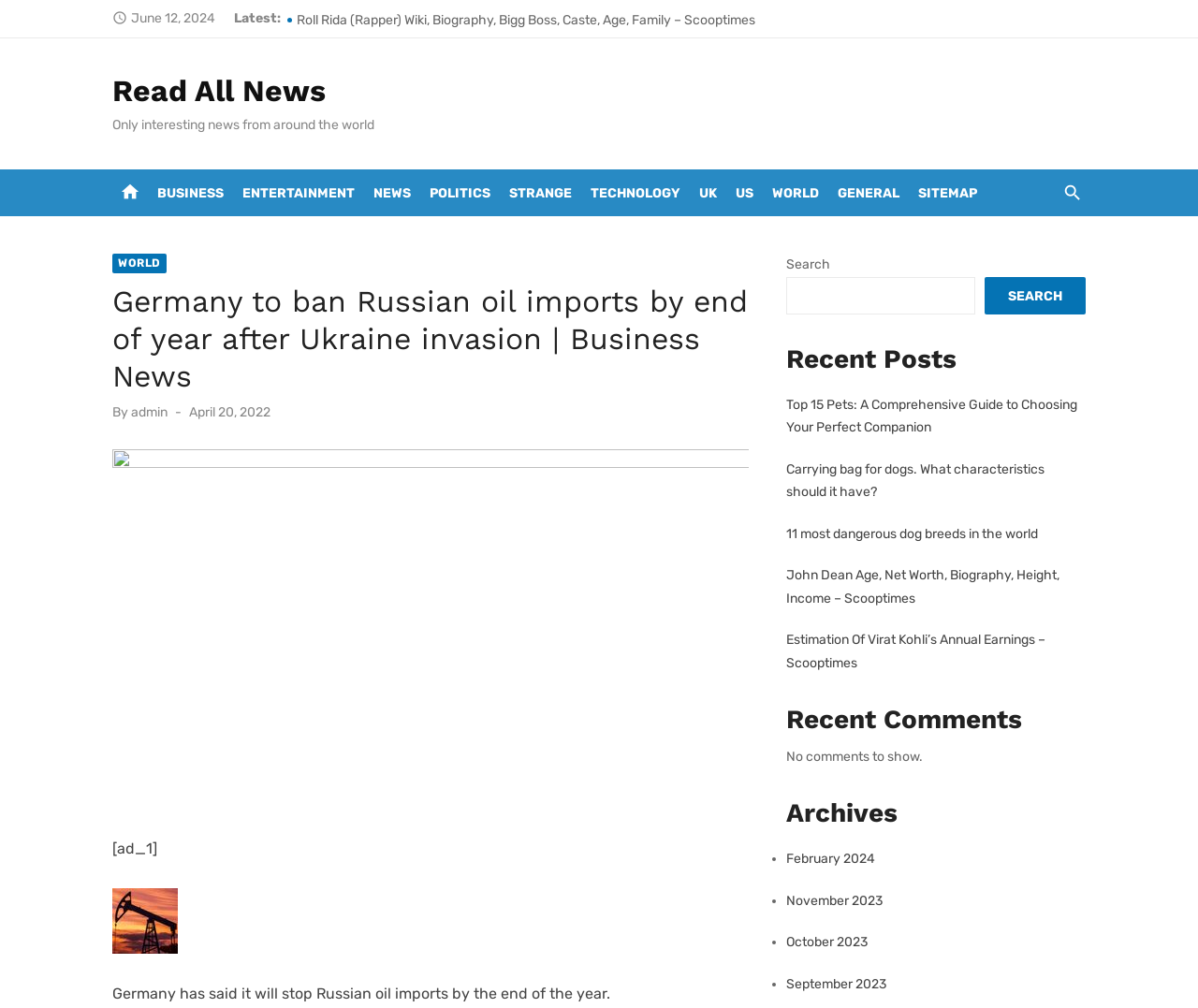Determine the bounding box coordinates of the area to click in order to meet this instruction: "Go to business news".

[0.128, 0.168, 0.19, 0.214]